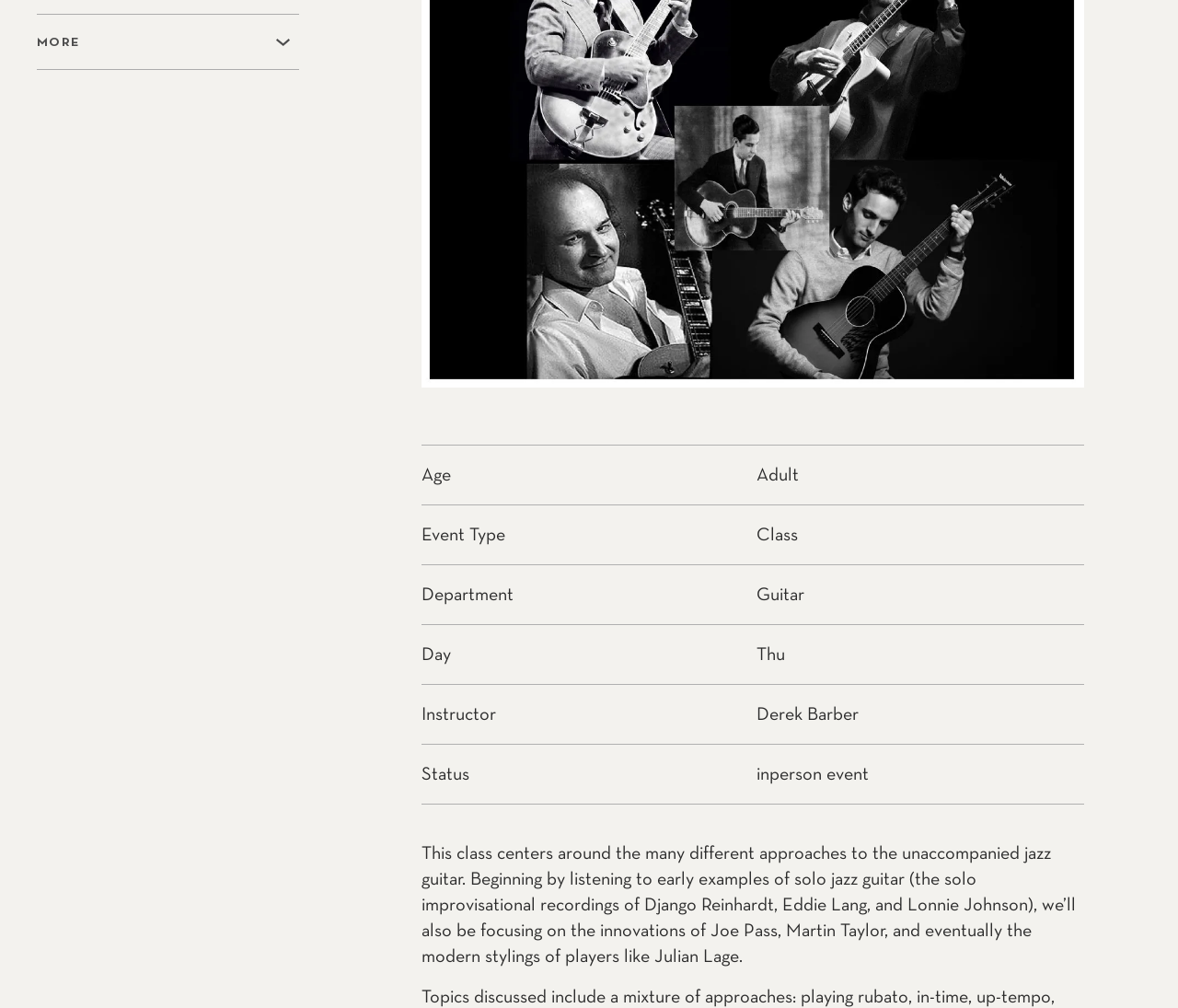Identify the bounding box of the HTML element described here: "More". Provide the coordinates as four float numbers between 0 and 1: [left, top, right, bottom].

[0.031, 0.014, 0.254, 0.069]